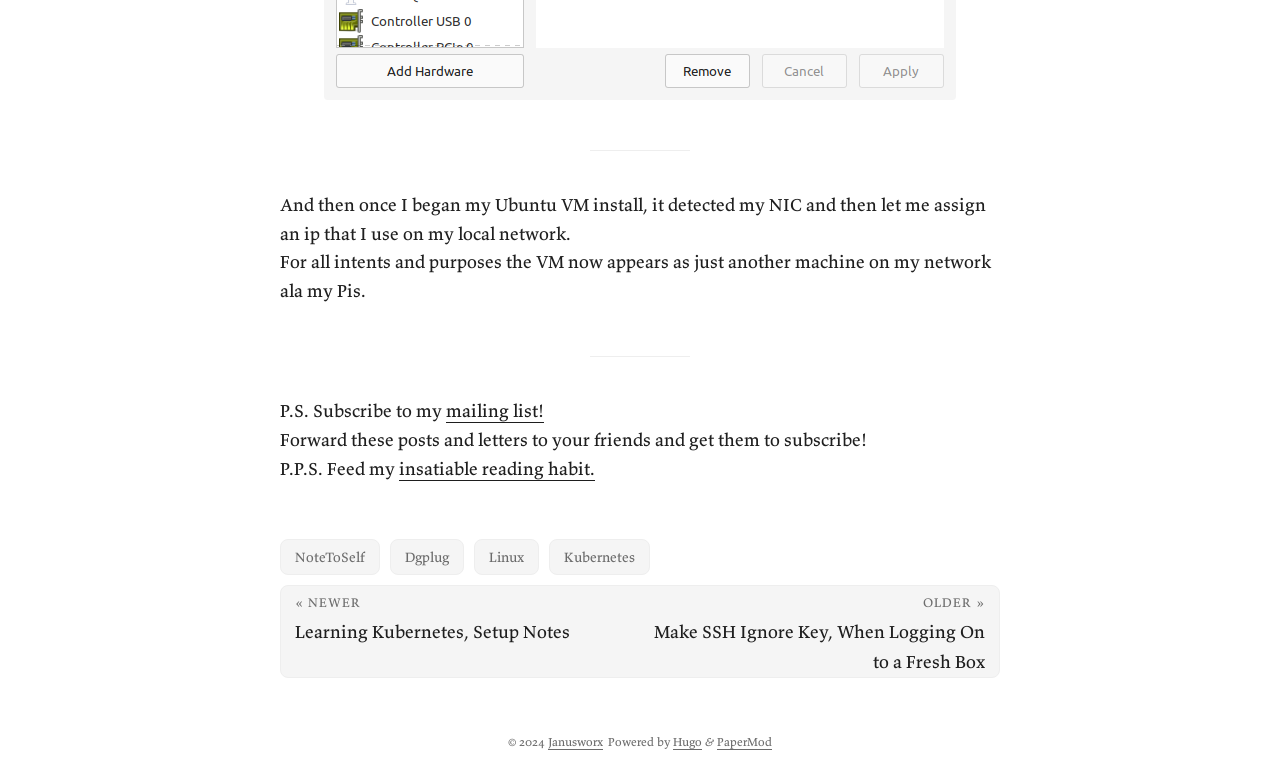Specify the bounding box coordinates of the element's region that should be clicked to achieve the following instruction: "Subscribe to the mailing list". The bounding box coordinates consist of four float numbers between 0 and 1, in the format [left, top, right, bottom].

[0.348, 0.517, 0.425, 0.547]